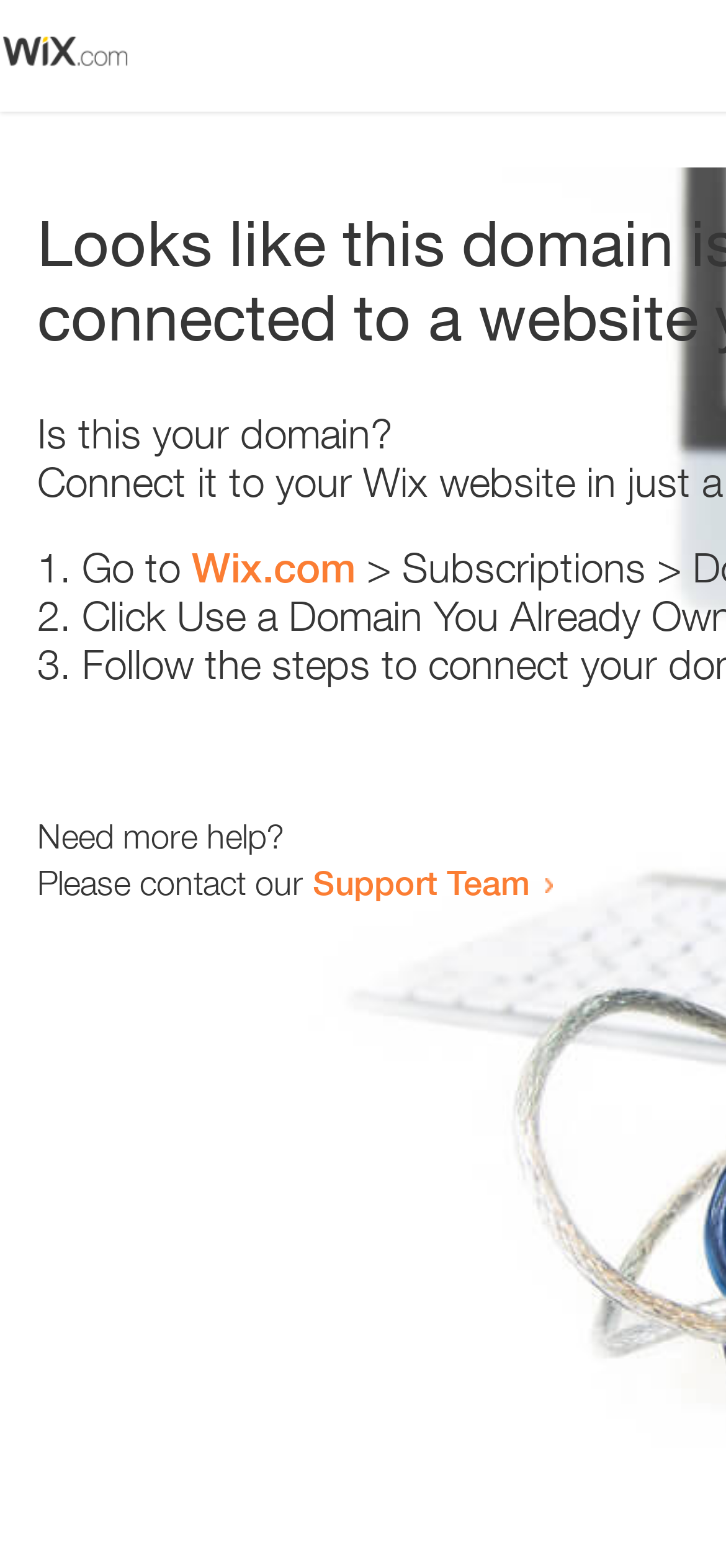Use a single word or phrase to answer the question:
How many list markers are present on the webpage?

3